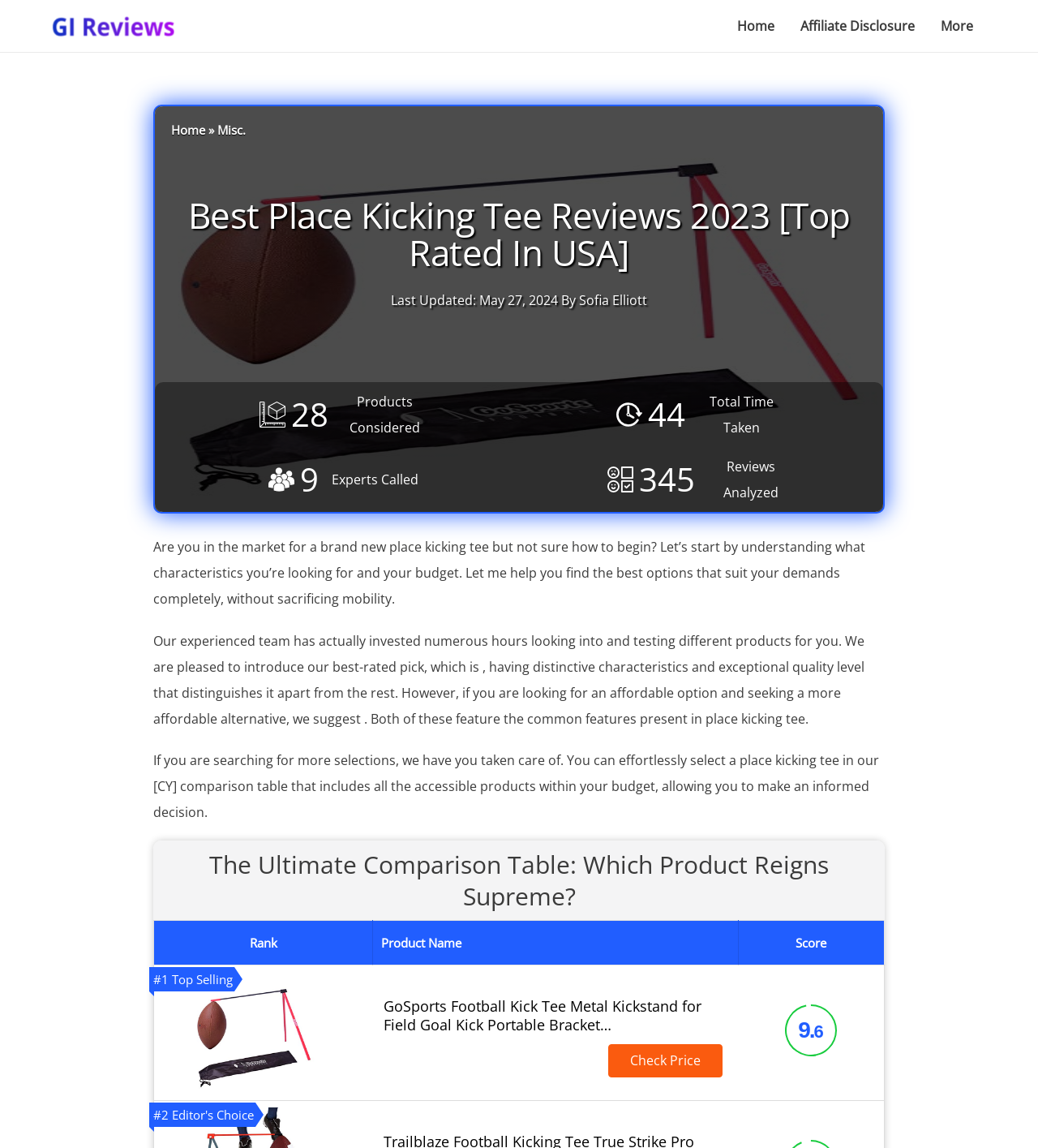Determine the main heading text of the webpage.

Best Place Kicking Tee Reviews 2023 [Top Rated In USA]